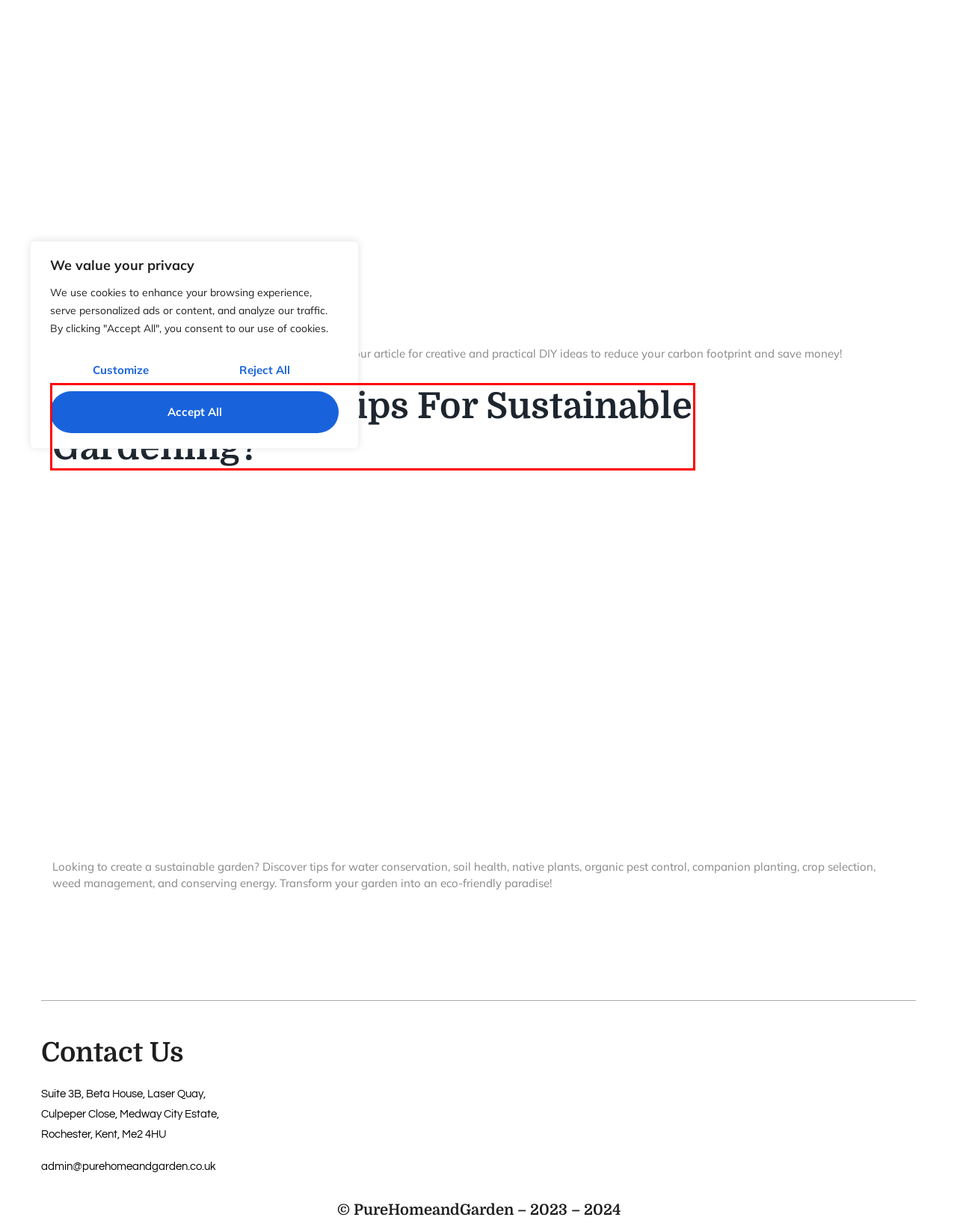Look at the screenshot of a webpage where a red bounding box surrounds a UI element. Your task is to select the best-matching webpage description for the new webpage after you click the element within the bounding box. The available options are:
A. Storage - Pure Home and Garden
B. What Are Some Eco-friendly DIY Home Improvement Ideas? - Pure Home and Garden
C. What Are Some Tips For Sustainable Gardening? - Pure Home and Garden
D. Christmas - Pure Home and Garden
E. Furniture - Pure Home and Garden
F. Beds - Pure Home and Garden
G. Sheds - Pure Home and Garden
H. Help and Advice - Pure Home and Garden

C